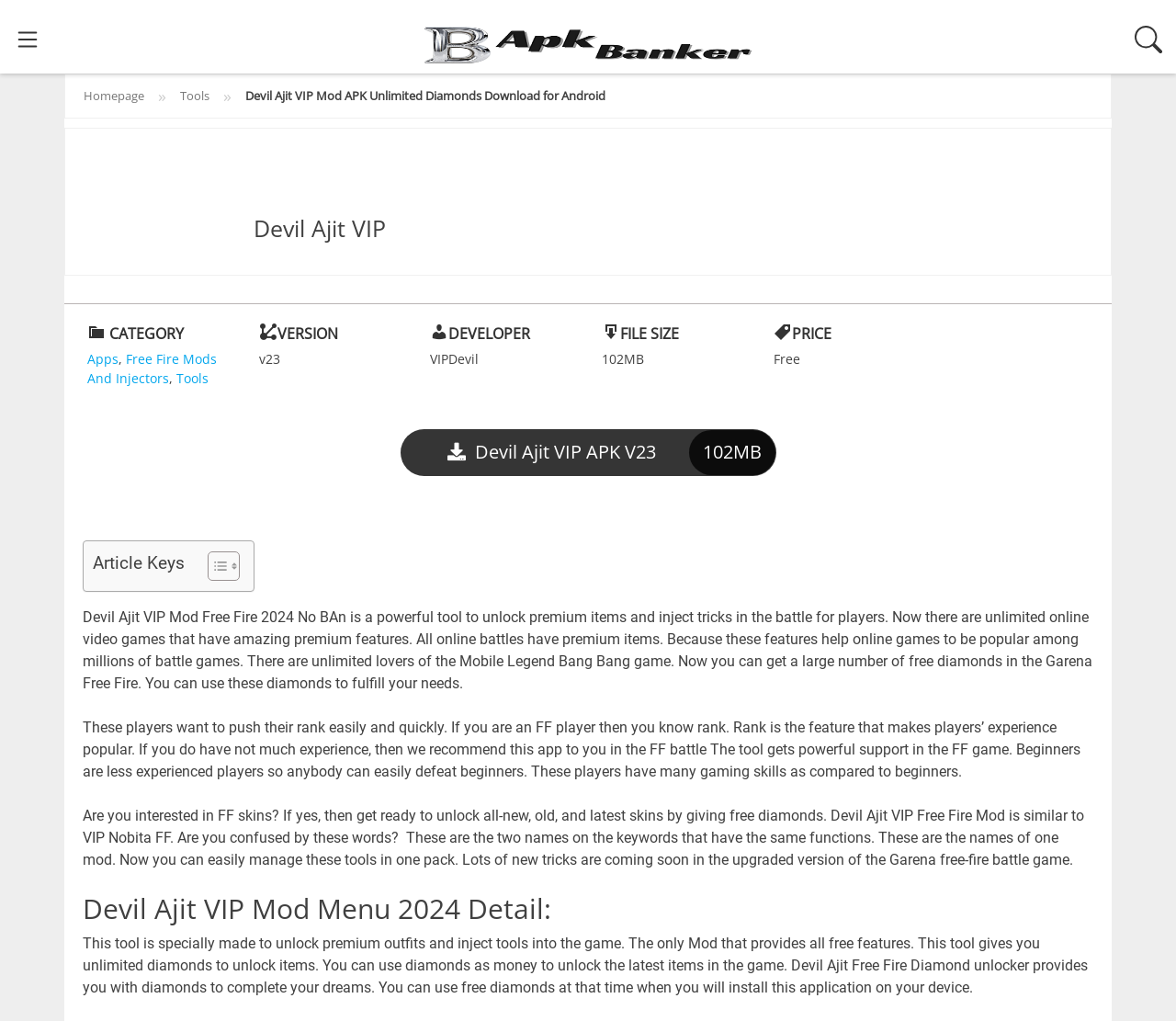Based on the visual content of the image, answer the question thoroughly: What can be used to fulfill needs in the Garena Free Fire game?

According to the text, 'You can get a large number of free diamonds in the Garena Free Fire. You can use these diamonds to fulfill your needs'.